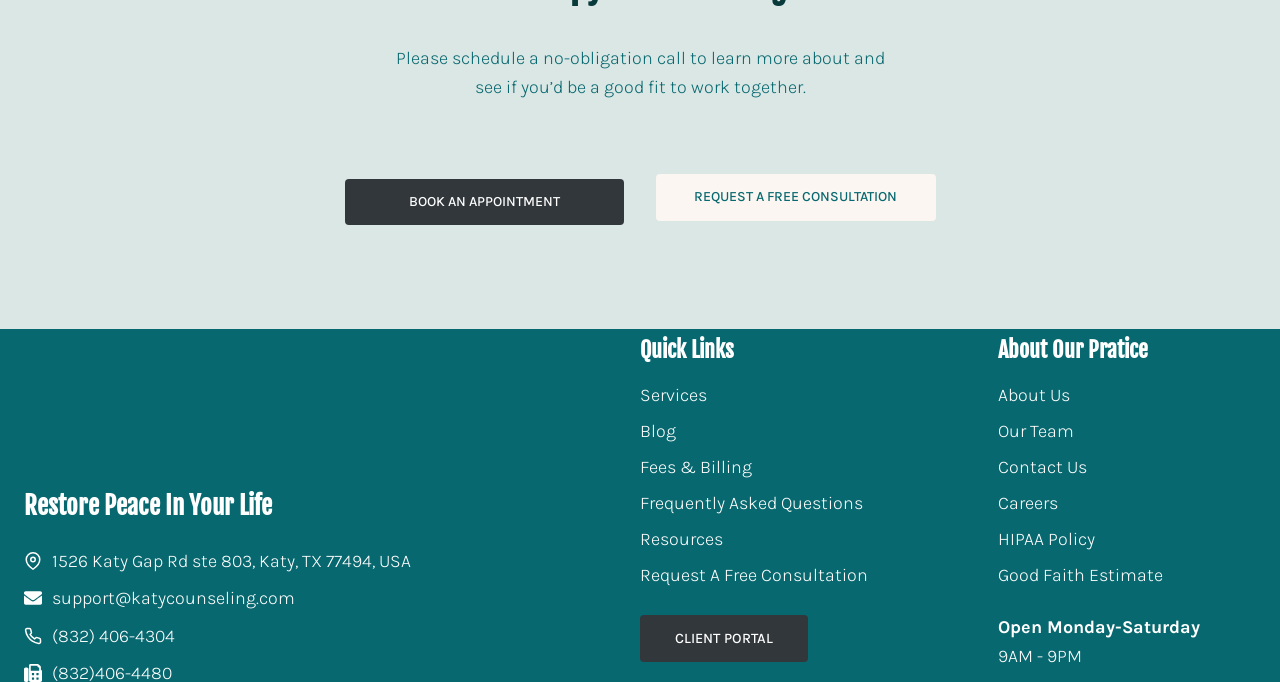Locate the bounding box of the UI element with the following description: "Our Team".

[0.78, 0.606, 0.981, 0.659]